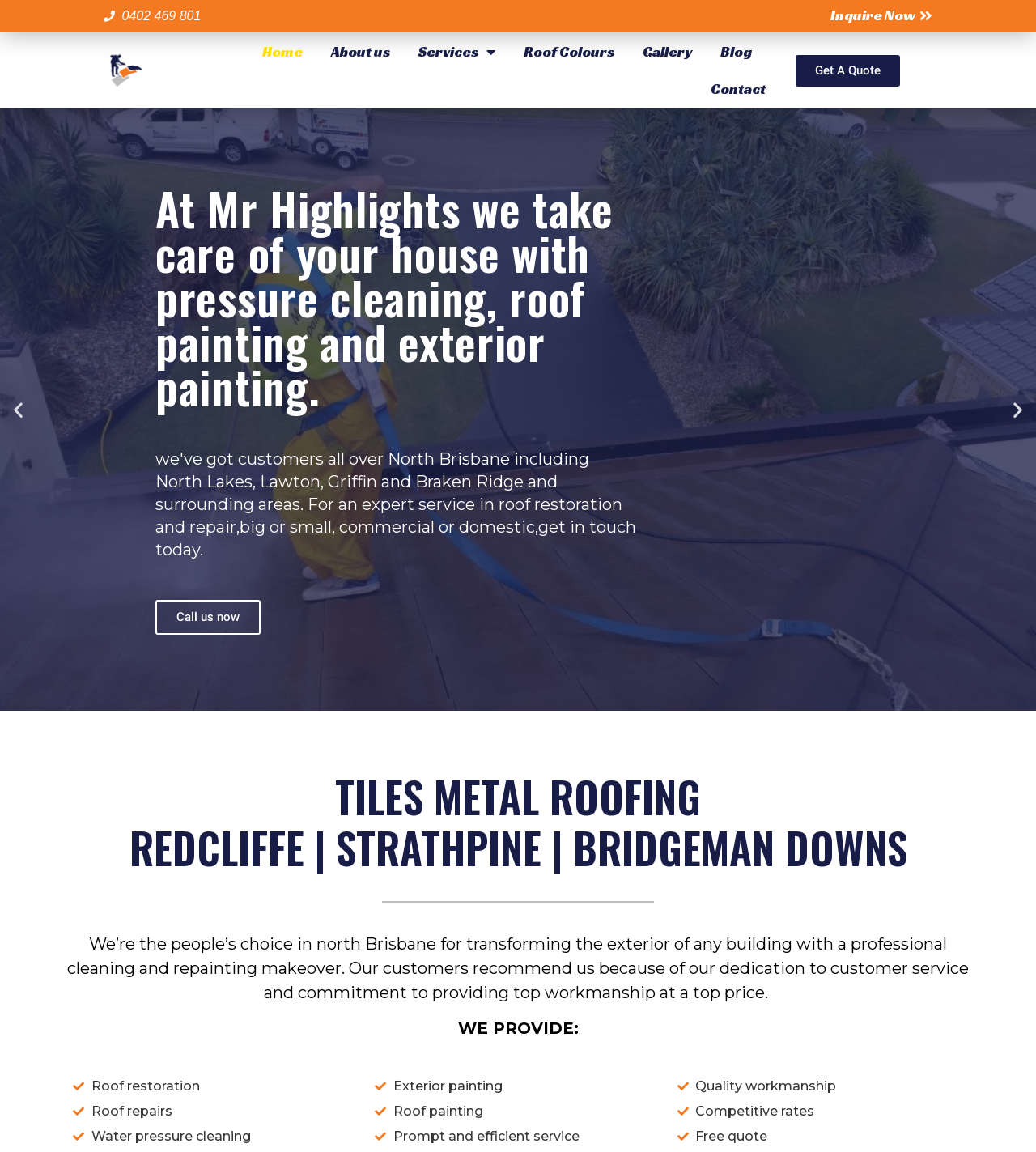Please determine the bounding box coordinates for the UI element described here. Use the format (top-left x, top-left y, bottom-right x, bottom-right y) with values bounded between 0 and 1: Share Share on Facebook

None